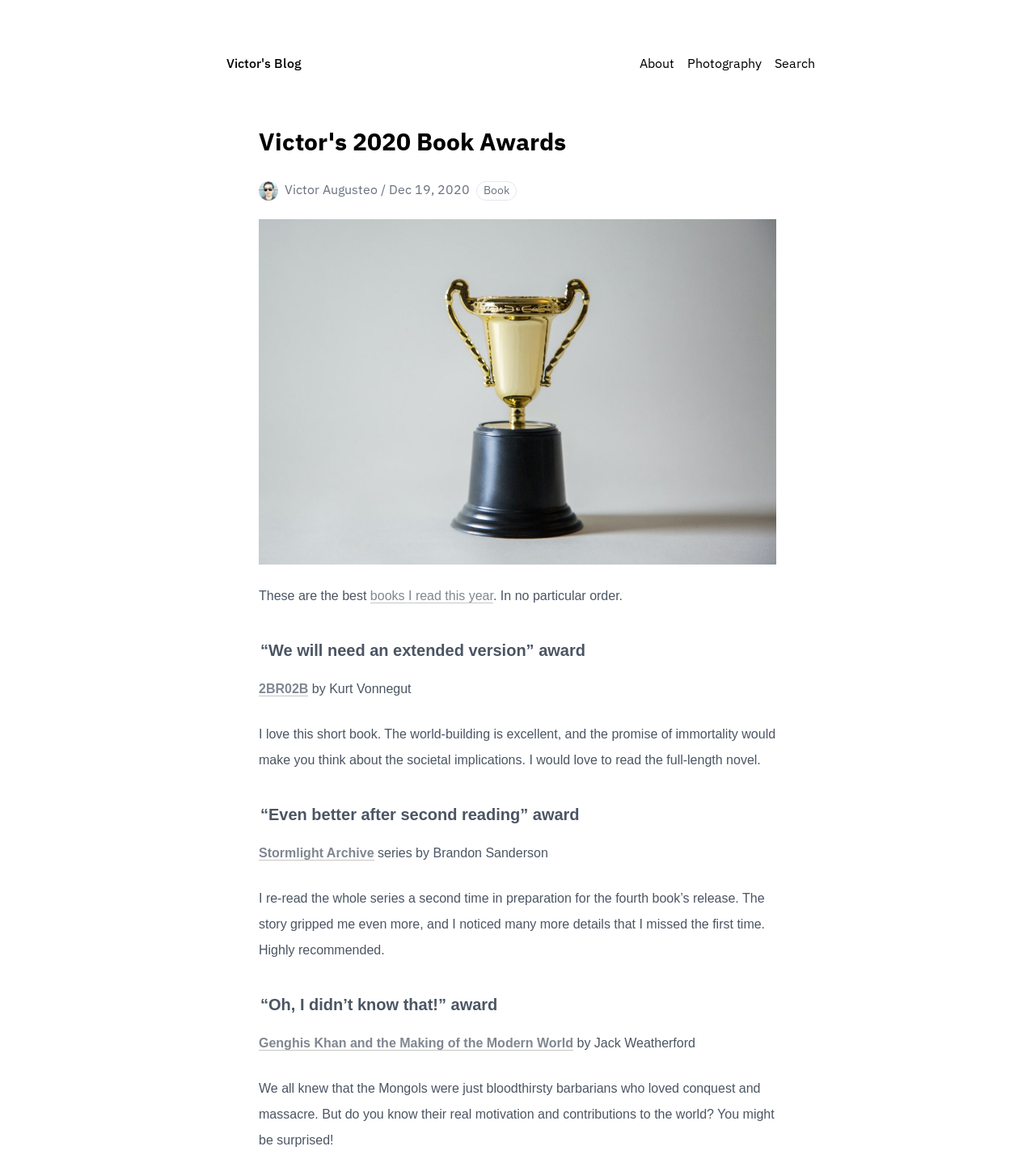Highlight the bounding box coordinates of the element that should be clicked to carry out the following instruction: "go to Victor's Blog". The coordinates must be given as four float numbers ranging from 0 to 1, i.e., [left, top, right, bottom].

[0.212, 0.047, 0.291, 0.063]